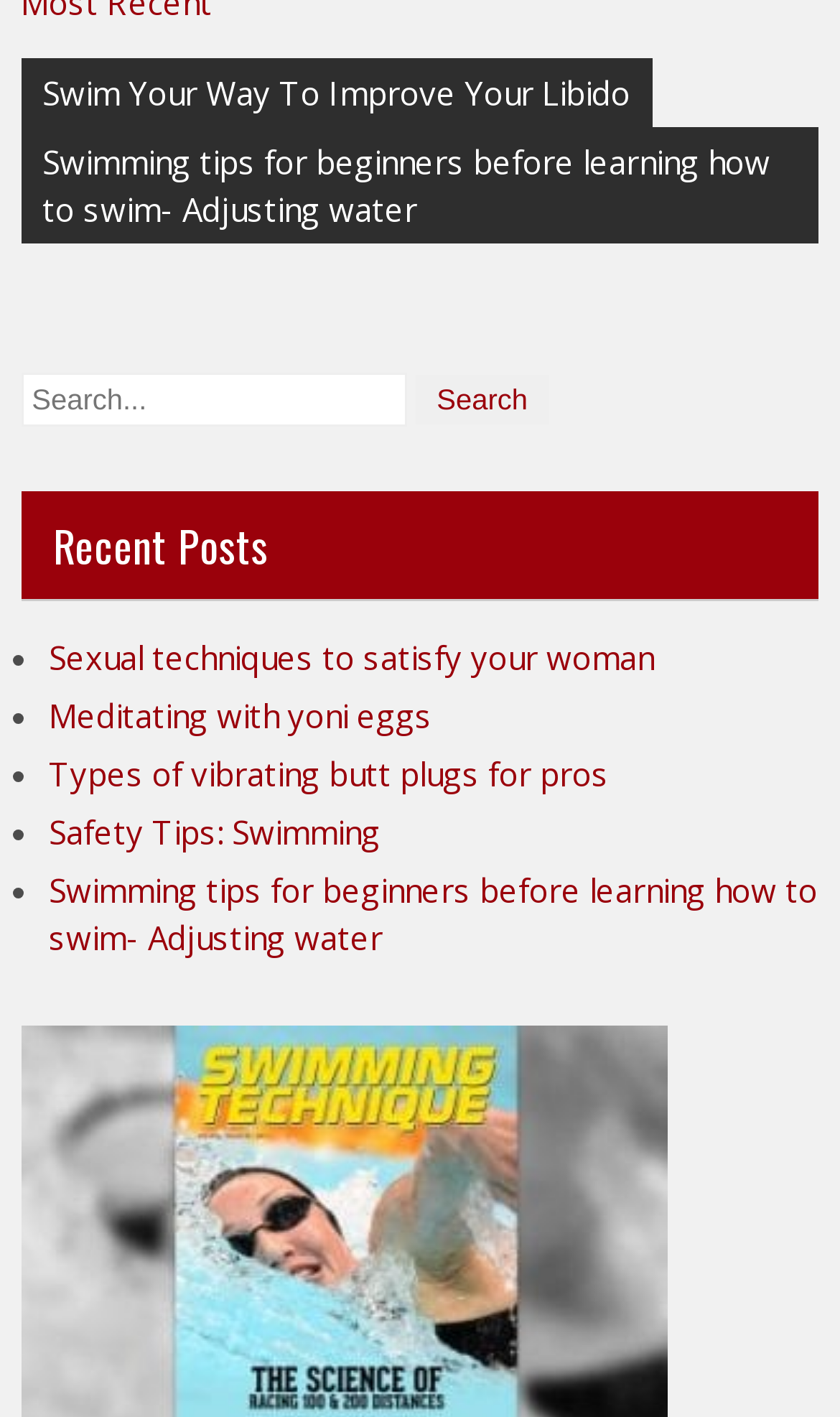Identify the bounding box coordinates of the clickable section necessary to follow the following instruction: "Click on 'Swim Your Way To Improve Your Libido'". The coordinates should be presented as four float numbers from 0 to 1, i.e., [left, top, right, bottom].

[0.025, 0.042, 0.776, 0.09]